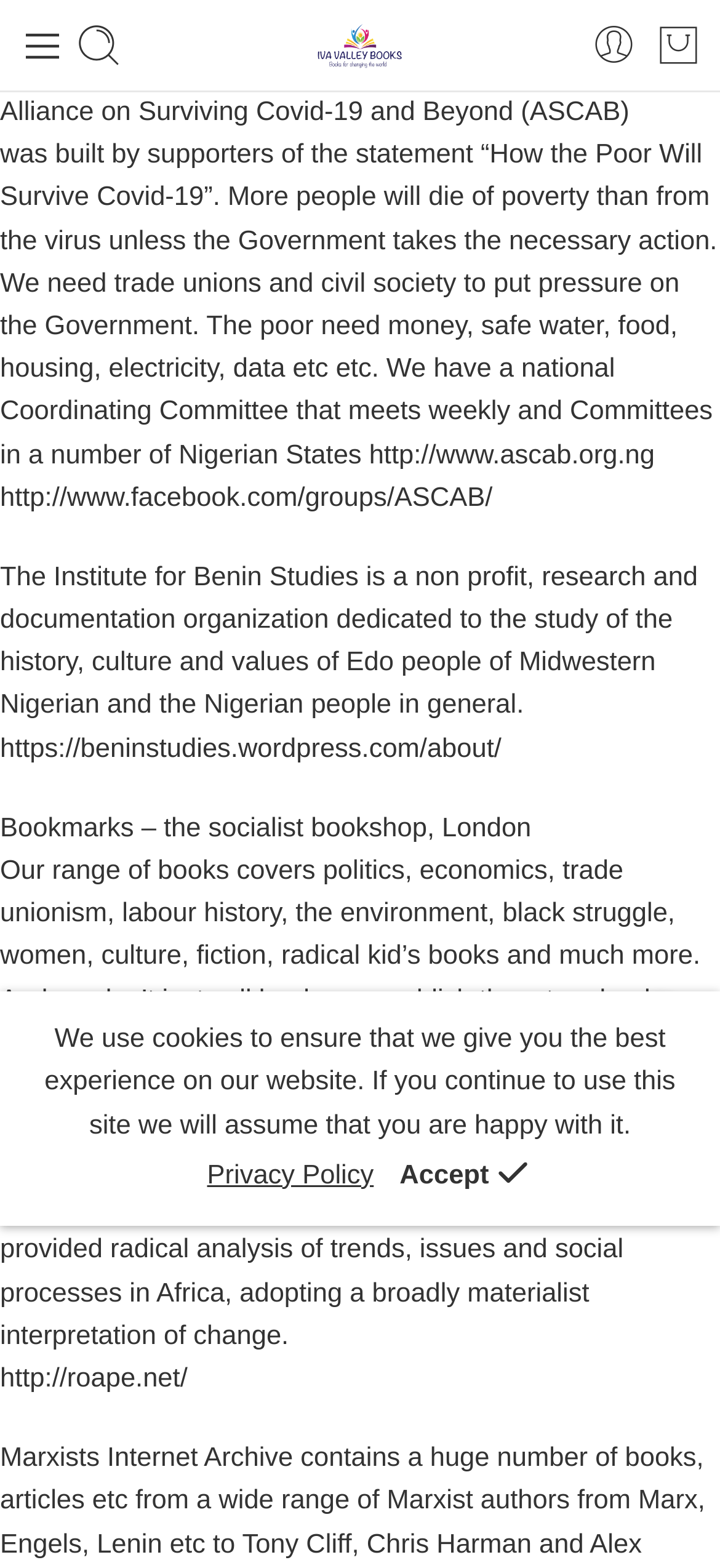Locate the bounding box coordinates of the UI element described by: "title="Login / Register"". The bounding box coordinates should consist of four float numbers between 0 and 1, i.e., [left, top, right, bottom].

[0.821, 0.014, 0.885, 0.044]